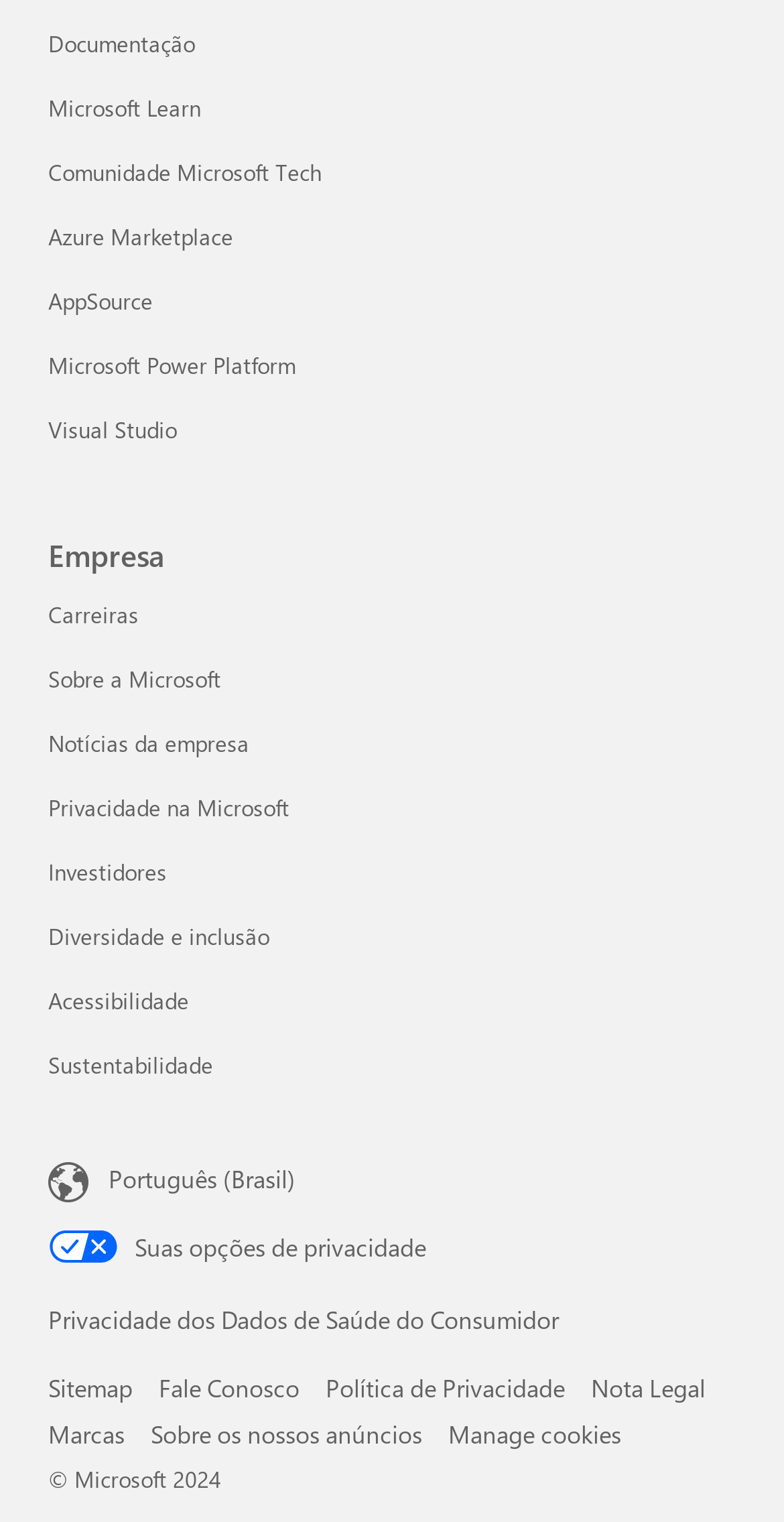What is the language of the content selected by the language selector?
Examine the screenshot and reply with a single word or phrase.

Português (Brasil)